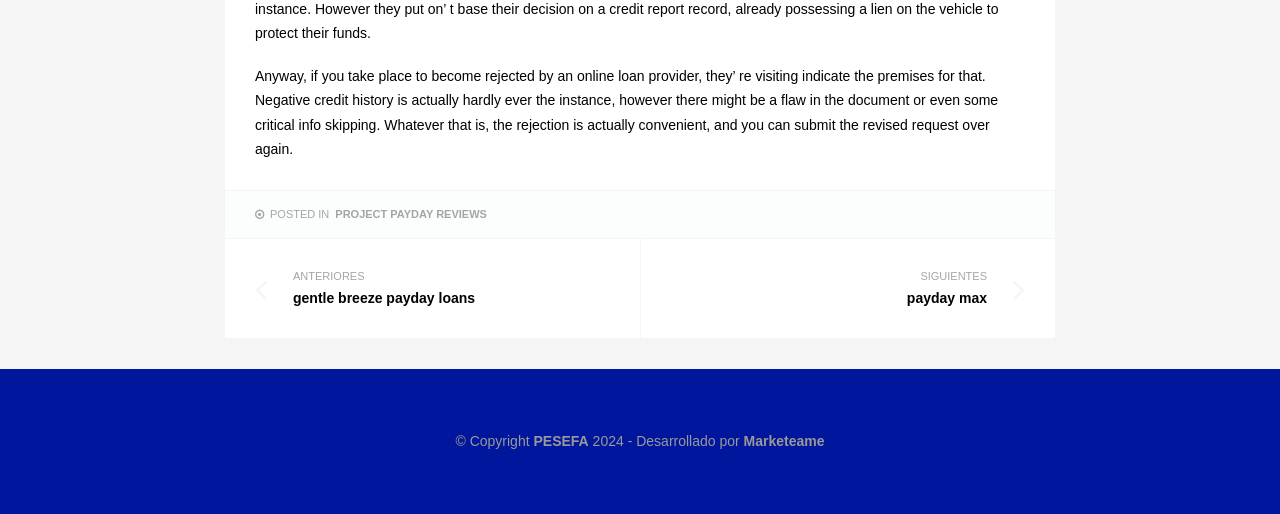Locate the bounding box coordinates for the element described below: "project payday reviews". The coordinates must be four float values between 0 and 1, formatted as [left, top, right, bottom].

[0.262, 0.399, 0.38, 0.436]